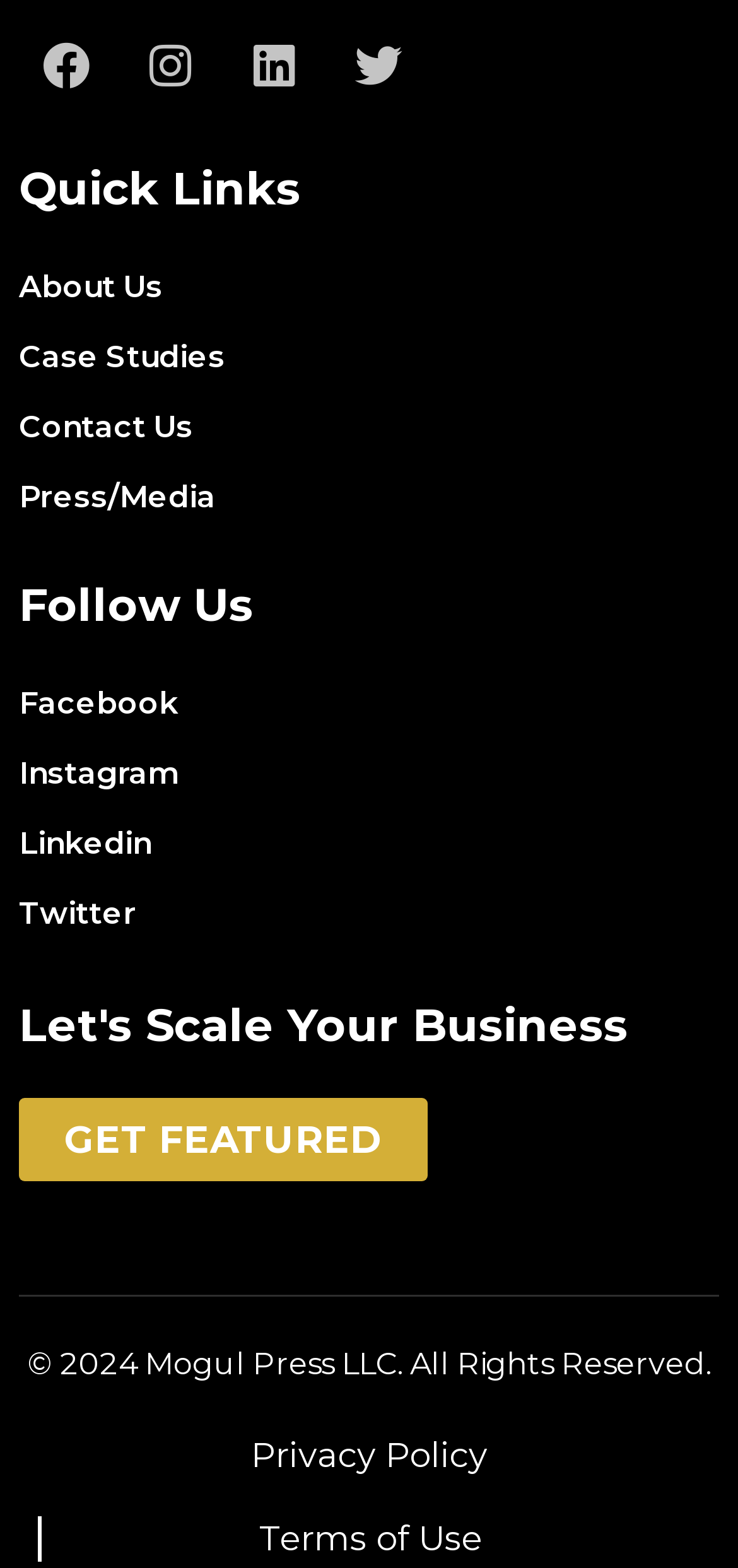Respond to the question below with a single word or phrase:
What are the social media platforms listed at the top?

Facebook, Instagram, Linkedin, Twitter